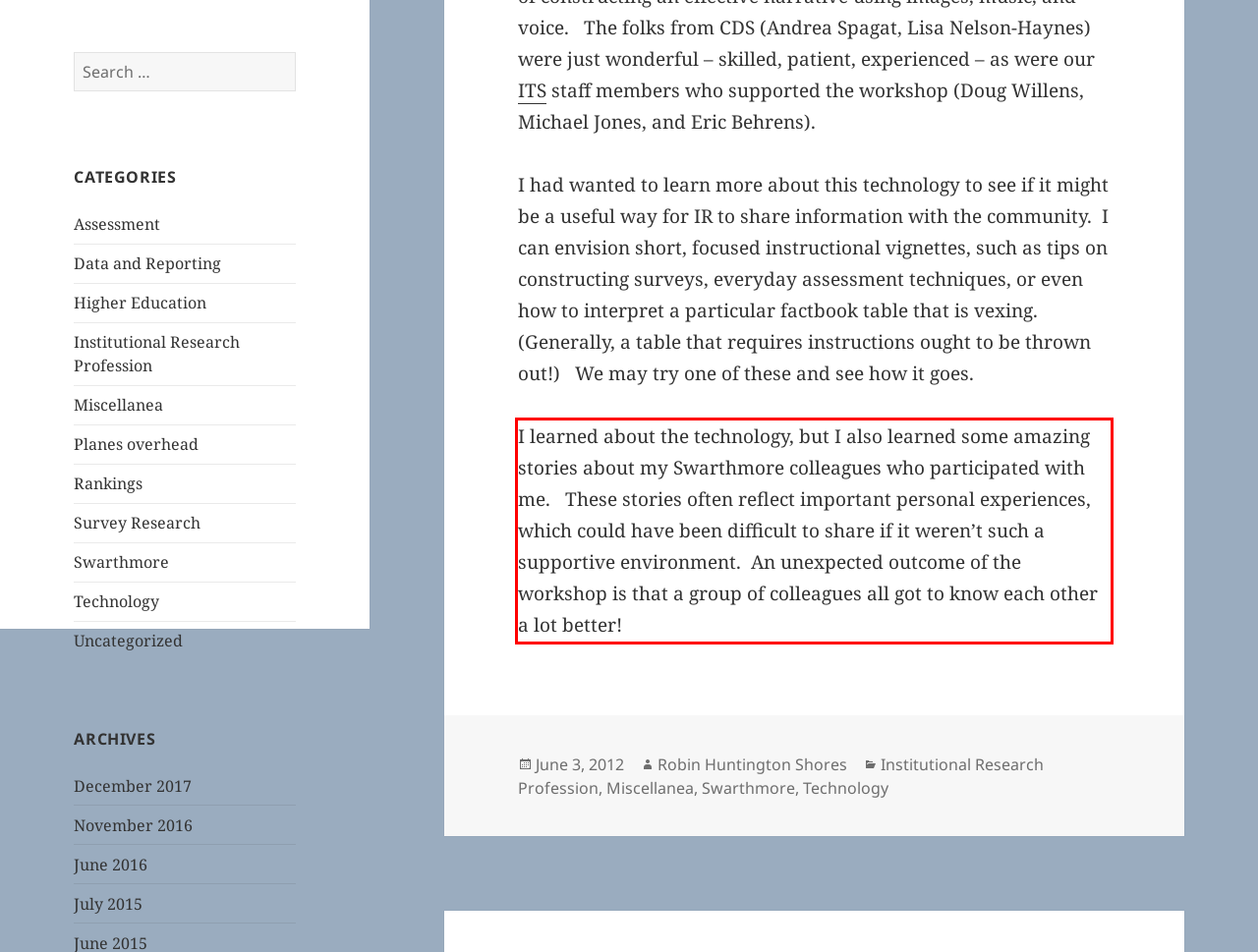Please identify and extract the text from the UI element that is surrounded by a red bounding box in the provided webpage screenshot.

I learned about the technology, but I also learned some amazing stories about my Swarthmore colleagues who participated with me. These stories often reflect important personal experiences, which could have been difficult to share if it weren’t such a supportive environment. An unexpected outcome of the workshop is that a group of colleagues all got to know each other a lot better!